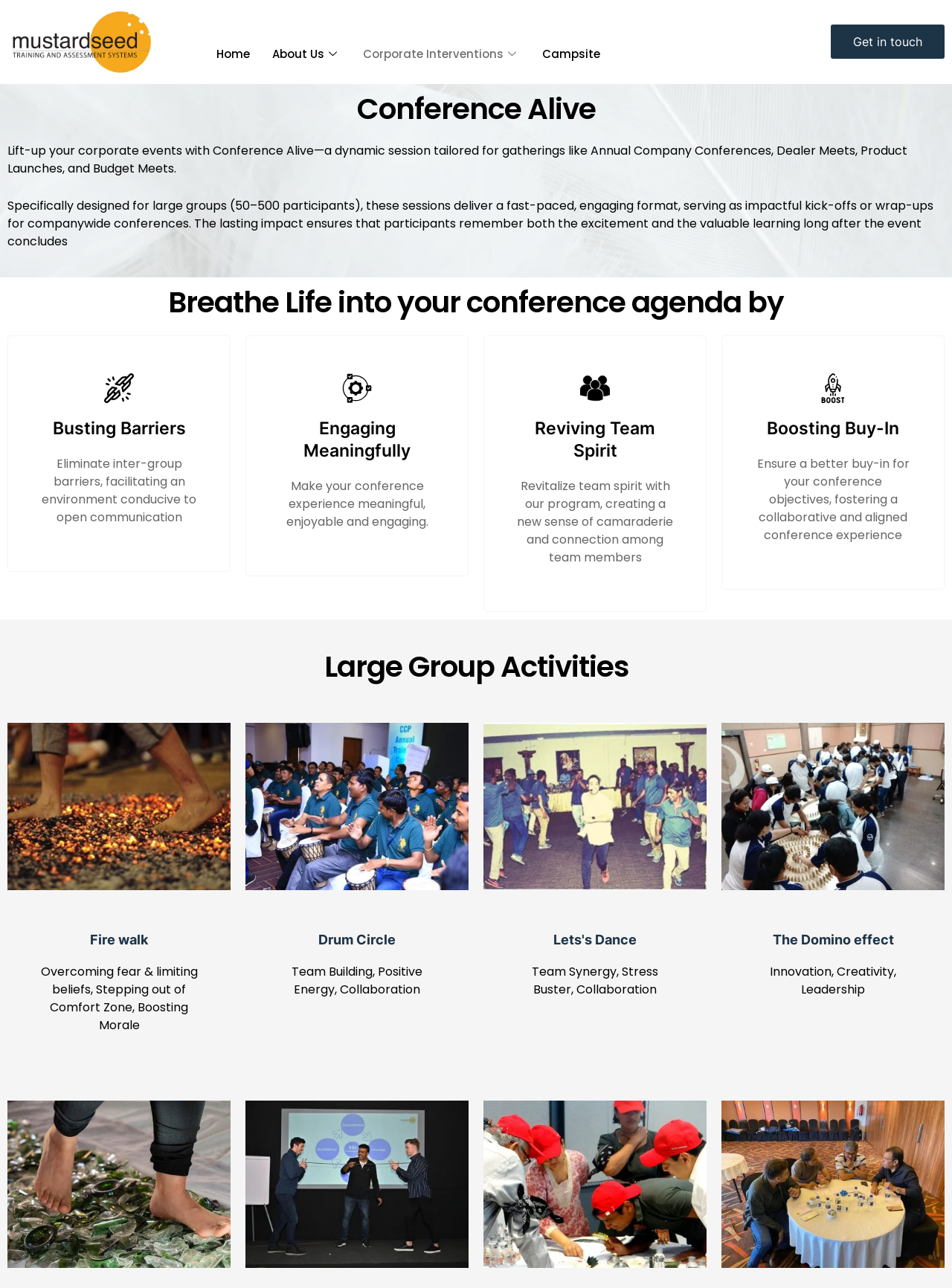Please specify the bounding box coordinates of the clickable section necessary to execute the following command: "Click on the 'Drum Circle' image".

[0.258, 0.561, 0.492, 0.691]